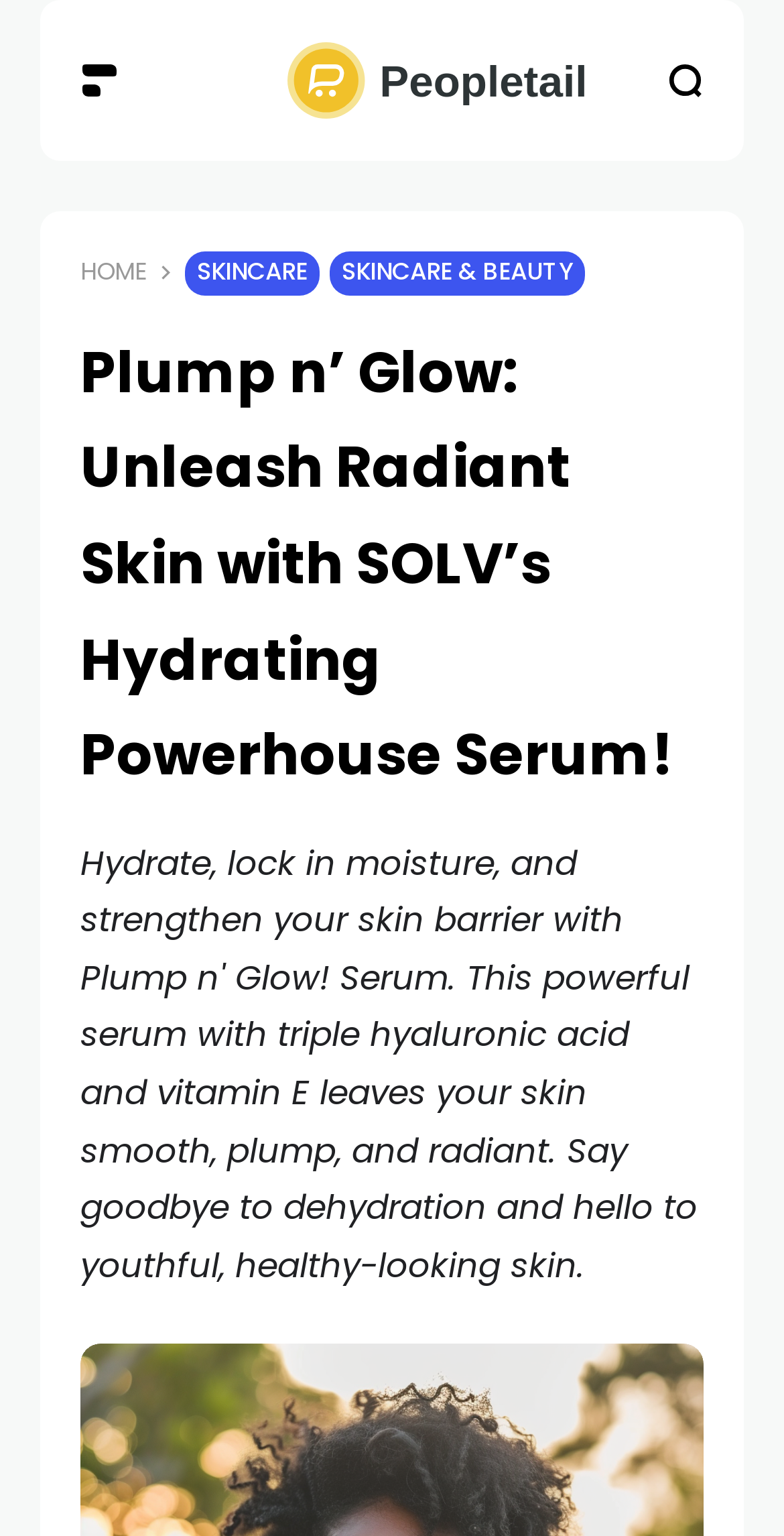How many navigation links are present in the header?
Relying on the image, give a concise answer in one word or a brief phrase.

3